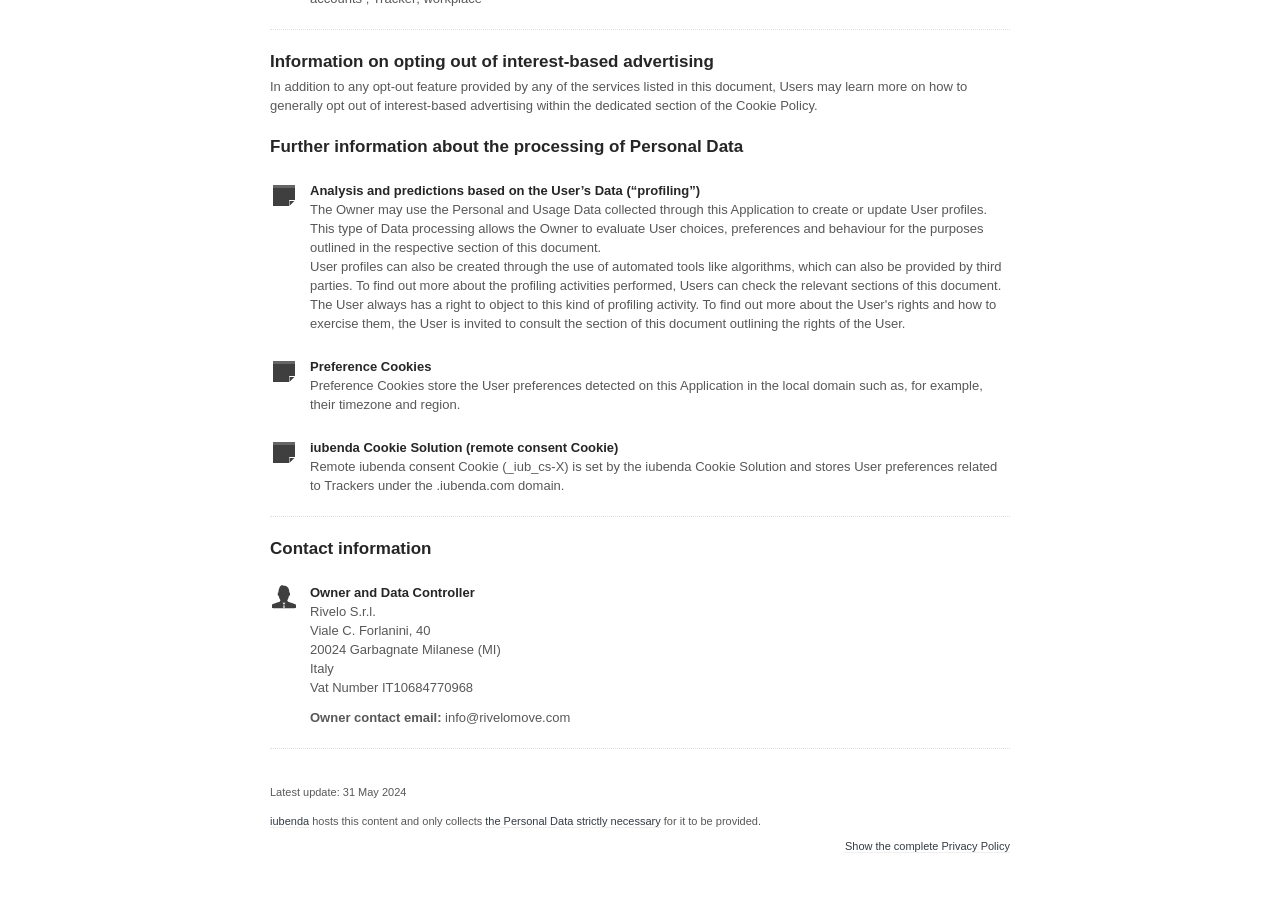Provide the bounding box coordinates for the UI element that is described as: "the Personal Data strictly necessary".

[0.379, 0.886, 0.516, 0.9]